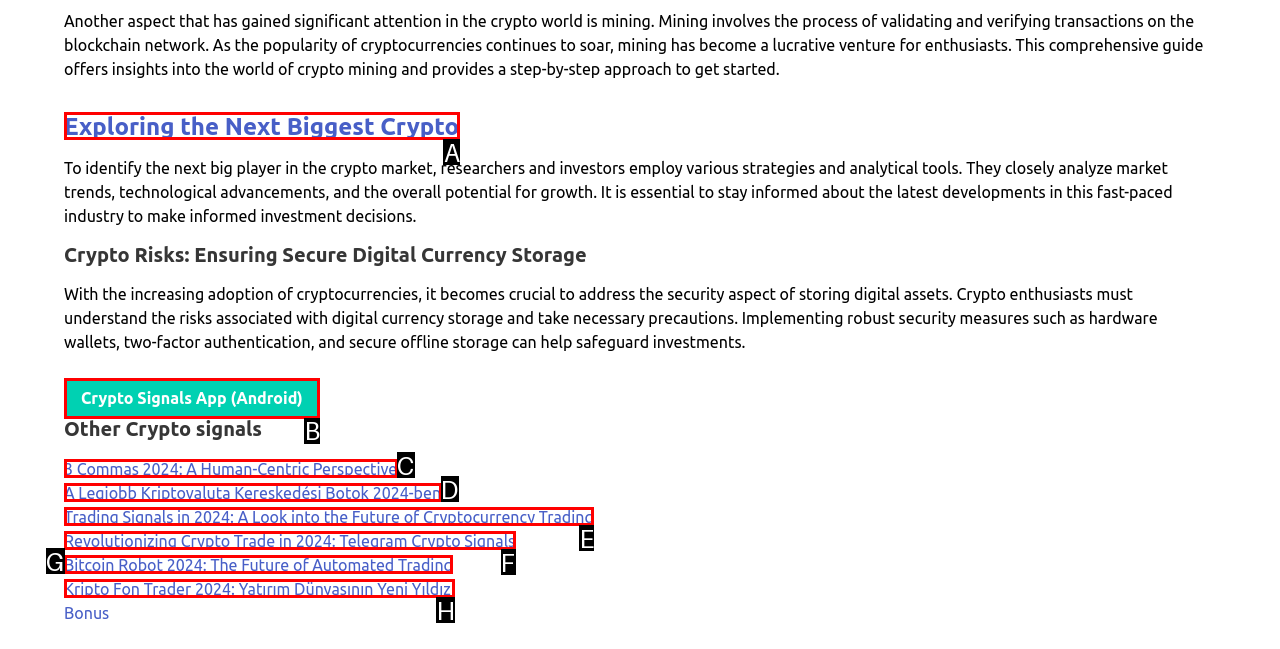Tell me which letter corresponds to the UI element that should be clicked to fulfill this instruction: Click on 'Exploring the Next Biggest Crypto'
Answer using the letter of the chosen option directly.

A